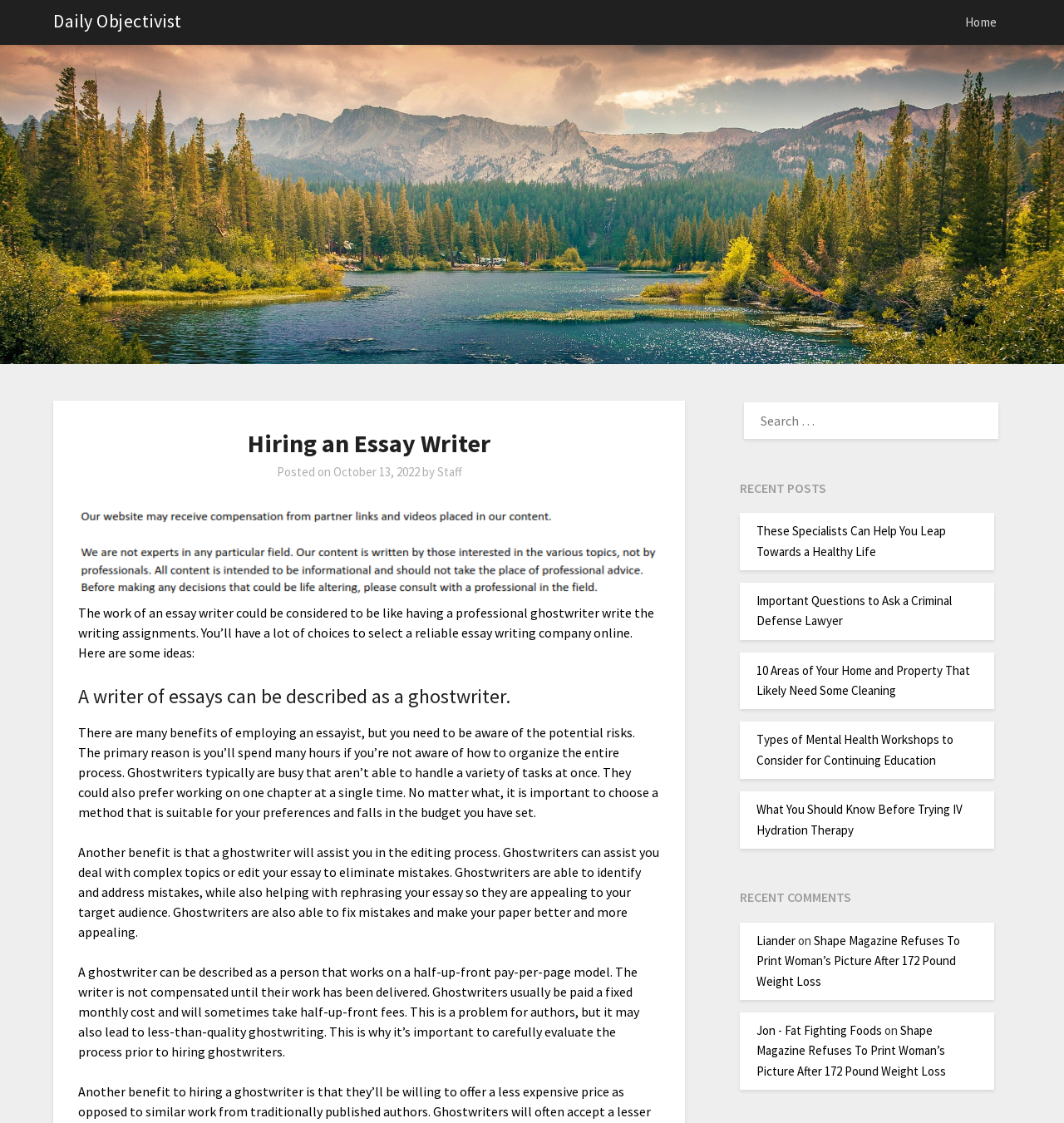Please find the bounding box coordinates of the element that you should click to achieve the following instruction: "check the 'RECENT POSTS' section". The coordinates should be presented as four float numbers between 0 and 1: [left, top, right, bottom].

[0.696, 0.425, 0.789, 0.444]